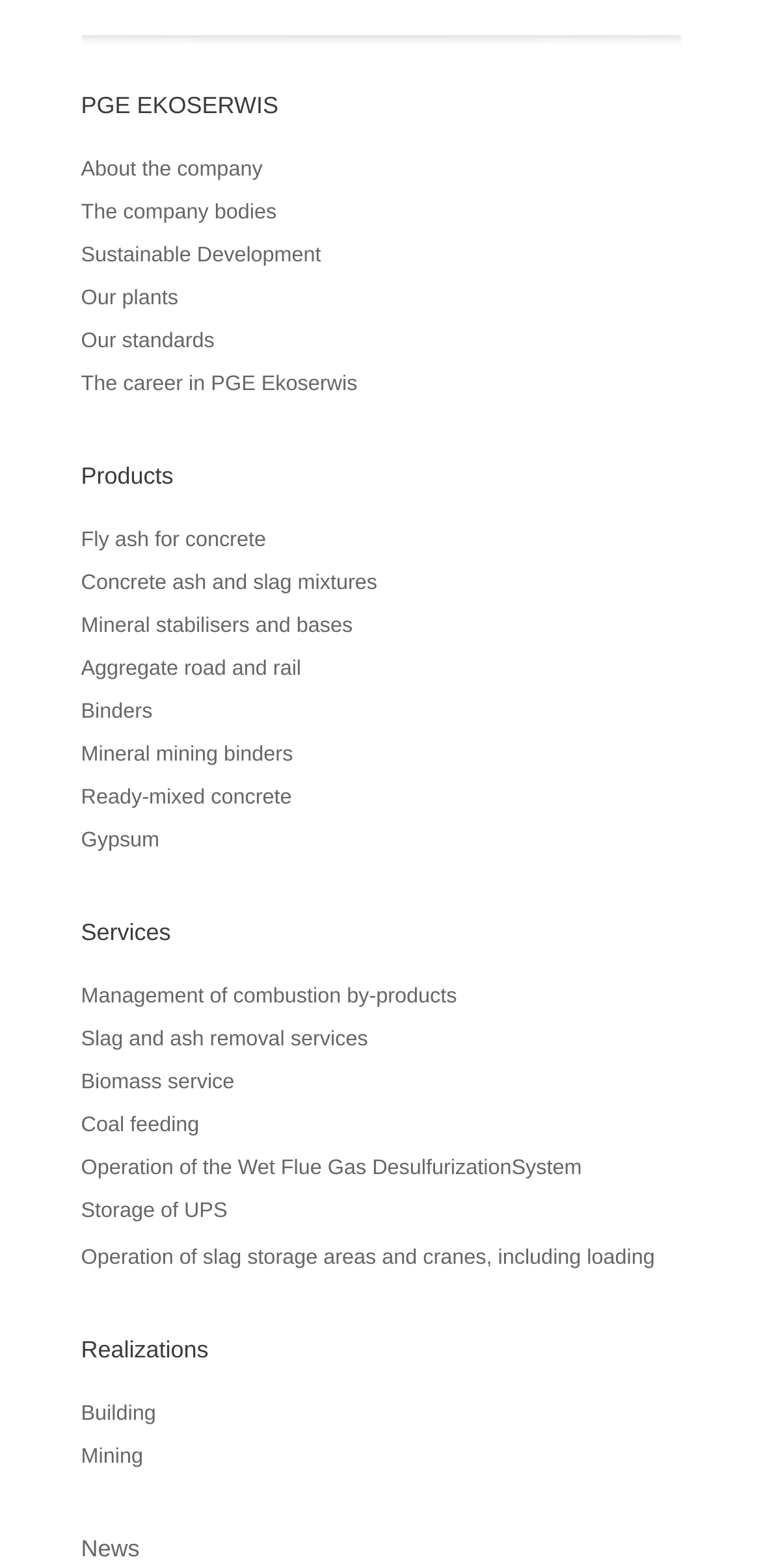Give the bounding box coordinates for this UI element: "Fly ash for concrete". The coordinates should be four float numbers between 0 and 1, arranged as [left, top, right, bottom].

[0.106, 0.336, 0.35, 0.351]